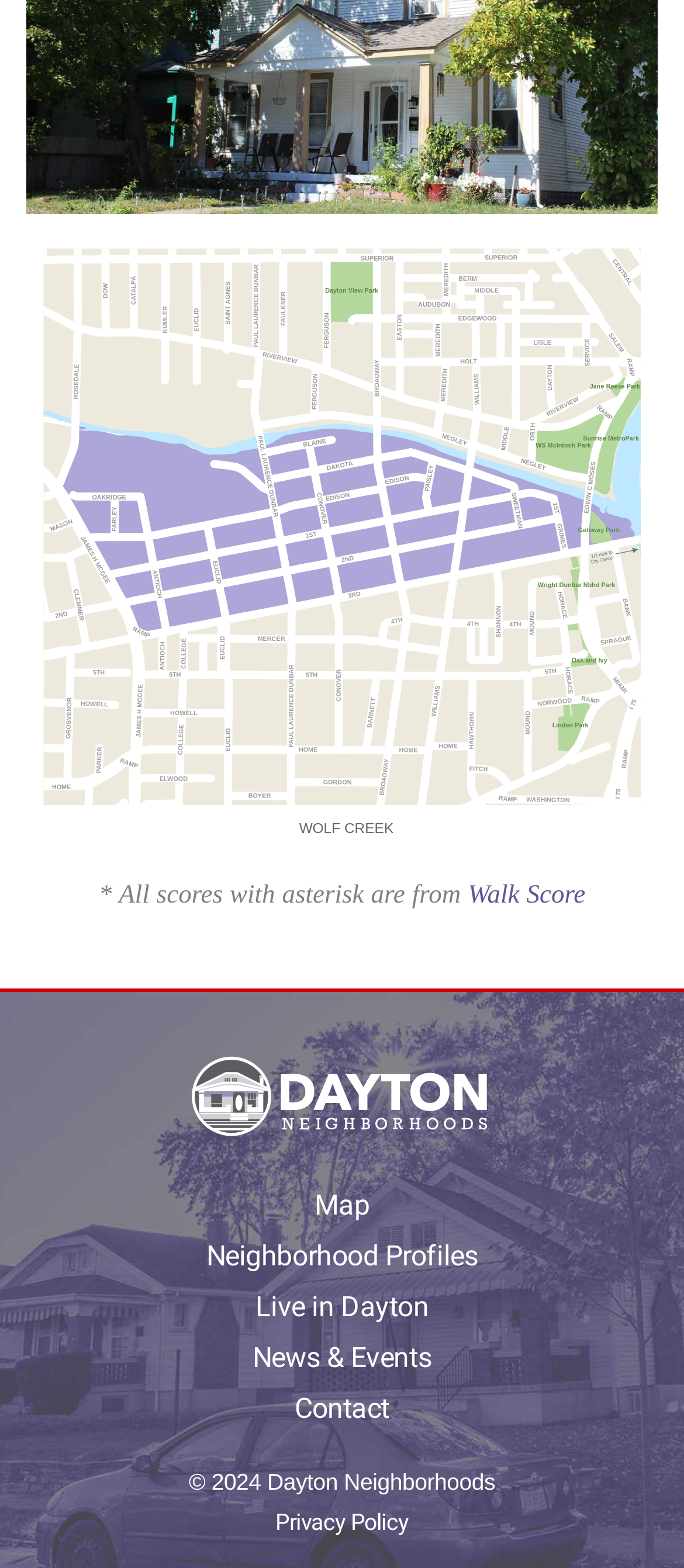Please identify the bounding box coordinates of the clickable area that will allow you to execute the instruction: "Learn about living in Dayton".

[0.373, 0.823, 0.627, 0.844]